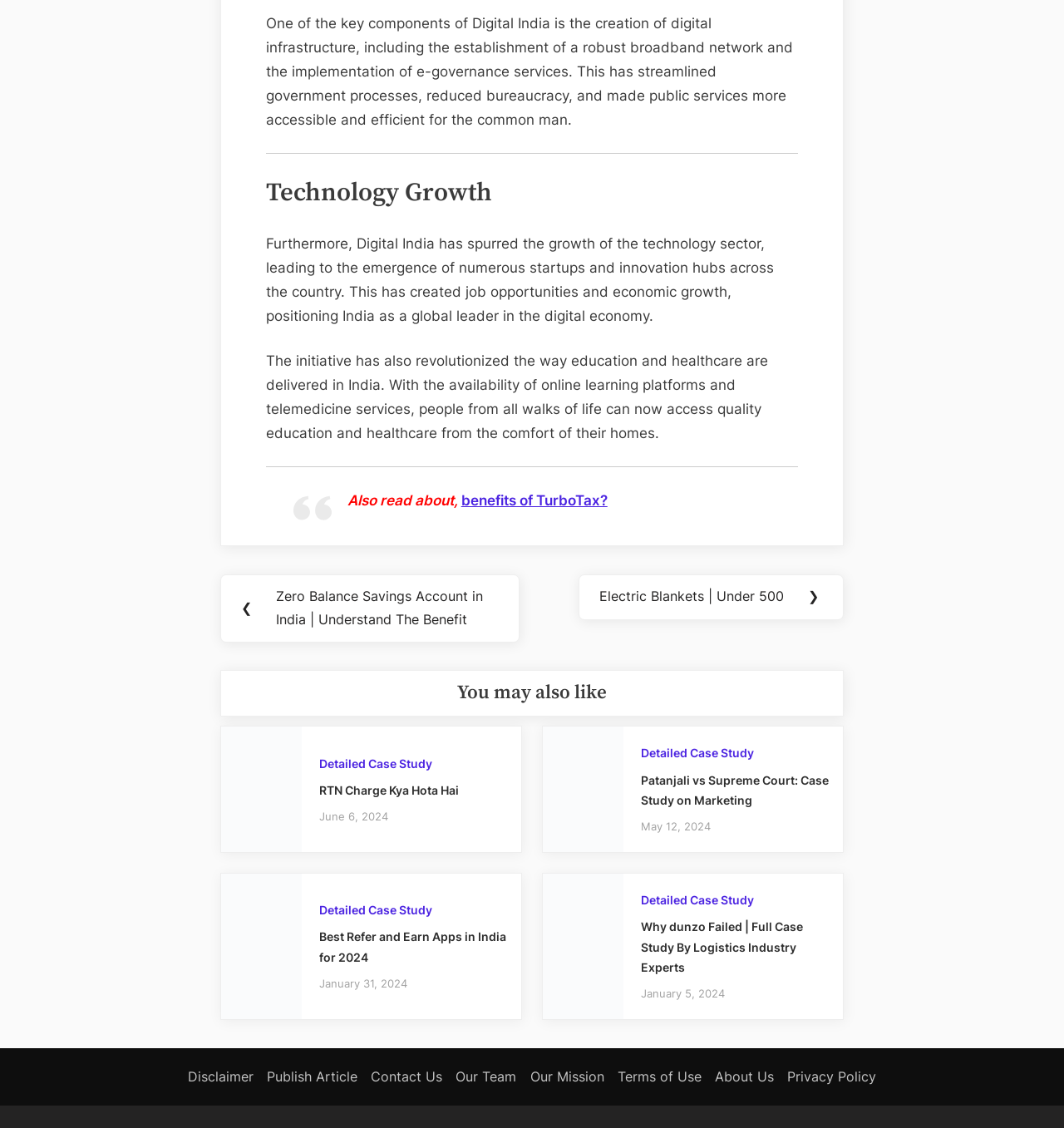What is the main topic of this webpage?
Answer with a single word or phrase by referring to the visual content.

Digital India